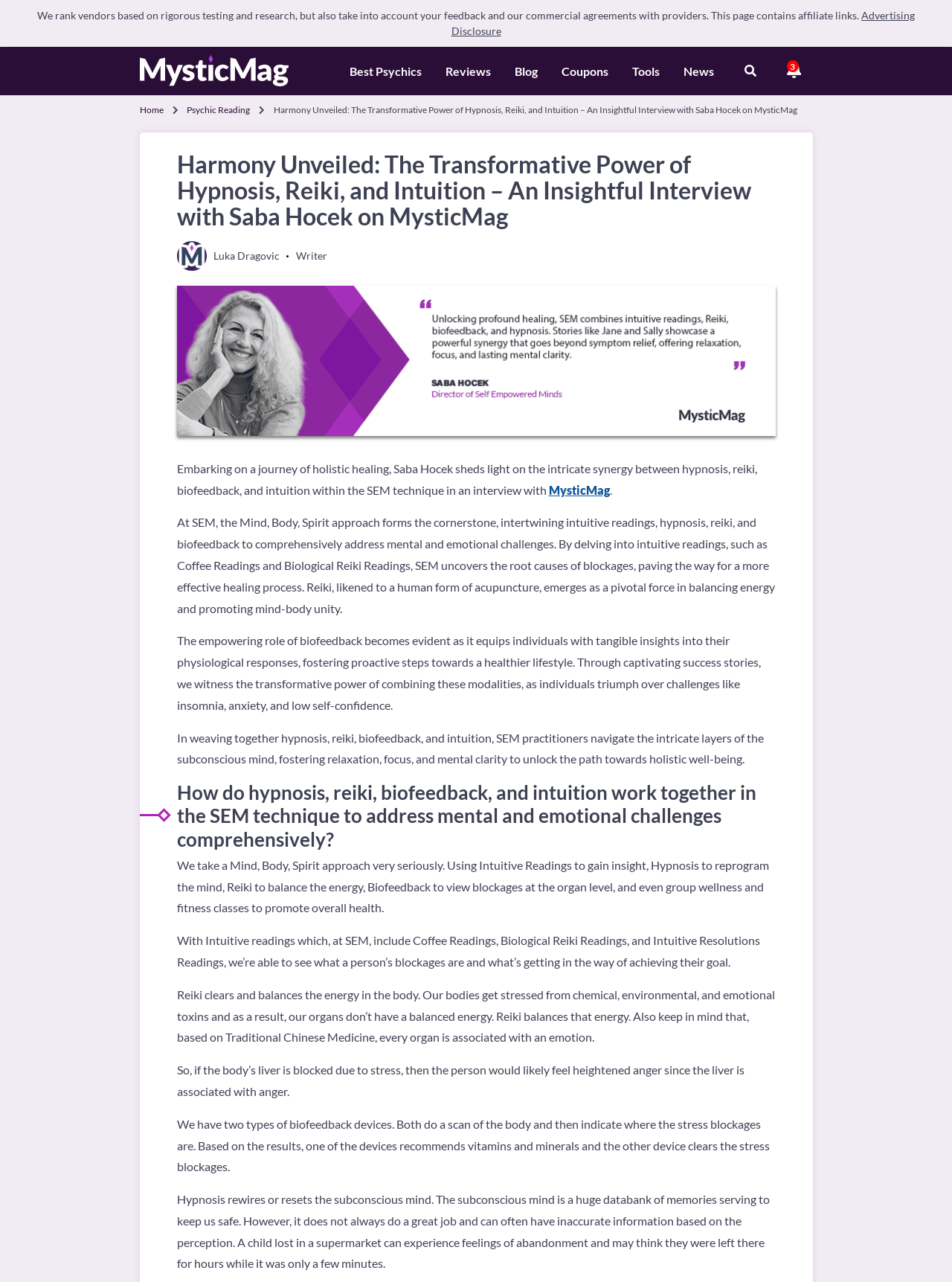What is the role of hypnosis in SEM?
With the help of the image, please provide a detailed response to the question.

The role of hypnosis in SEM is mentioned in the text, 'Hypnosis rewires or resets the subconscious mind. The subconscious mind is a huge databank of memories serving to keep us safe'.